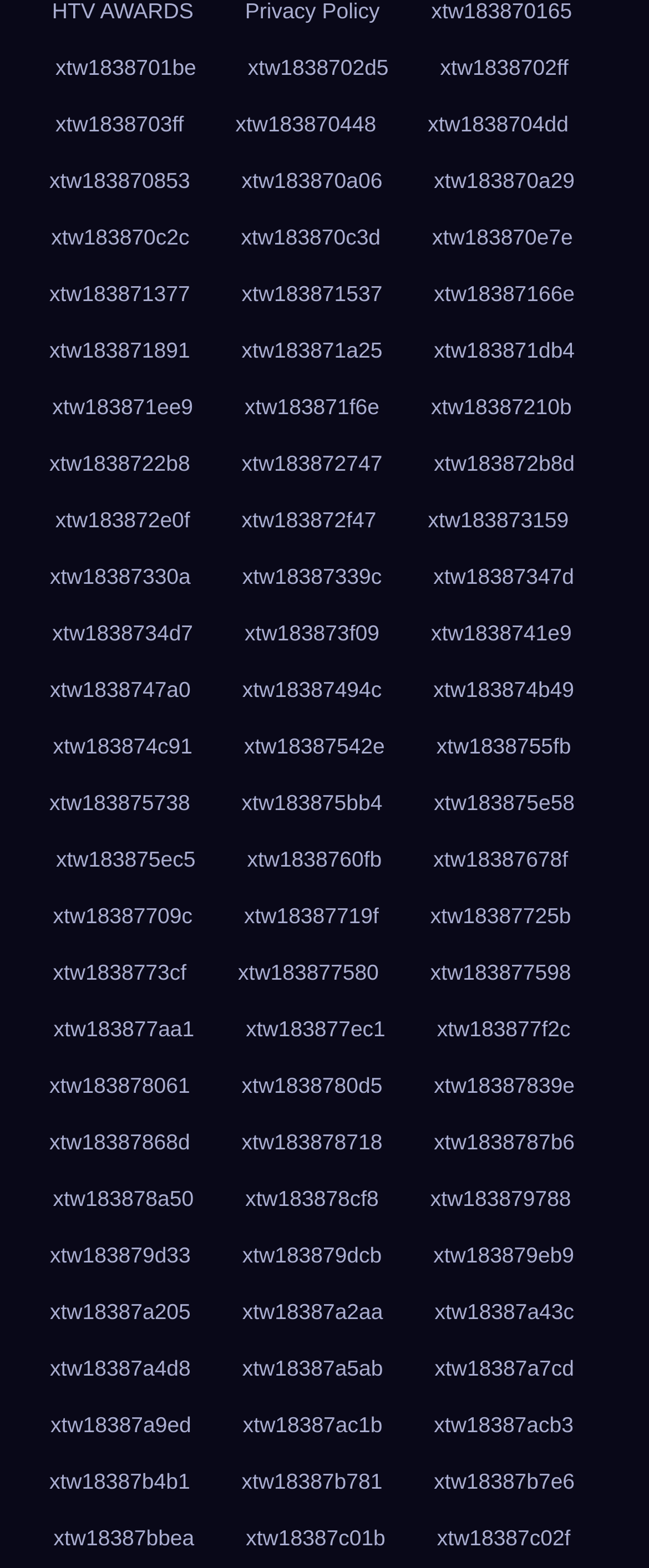Please give a concise answer to this question using a single word or phrase: 
What is the vertical position of the first link?

0.026